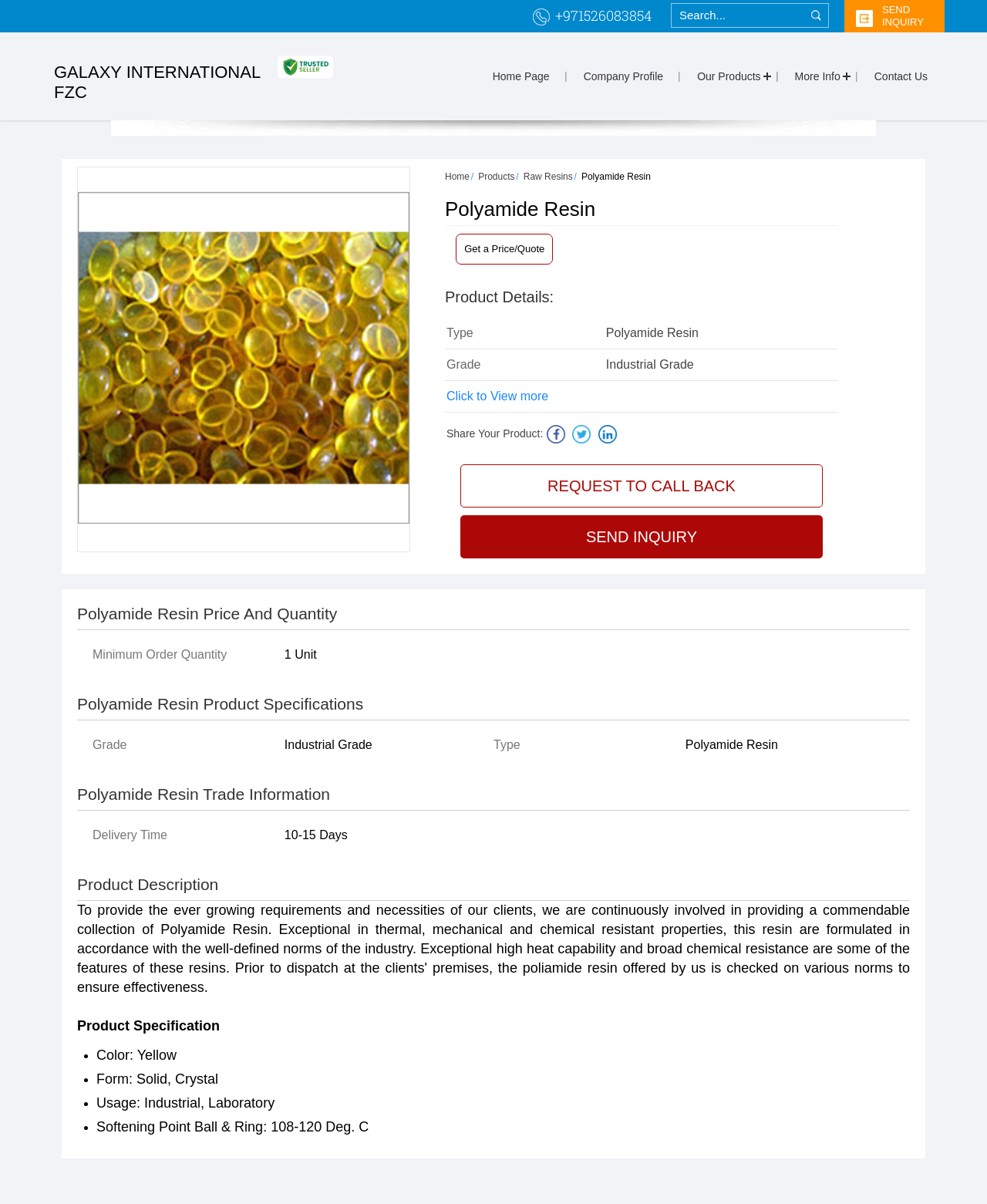What is the form of Polyamide Resin? Based on the screenshot, please respond with a single word or phrase.

Solid, Crystal